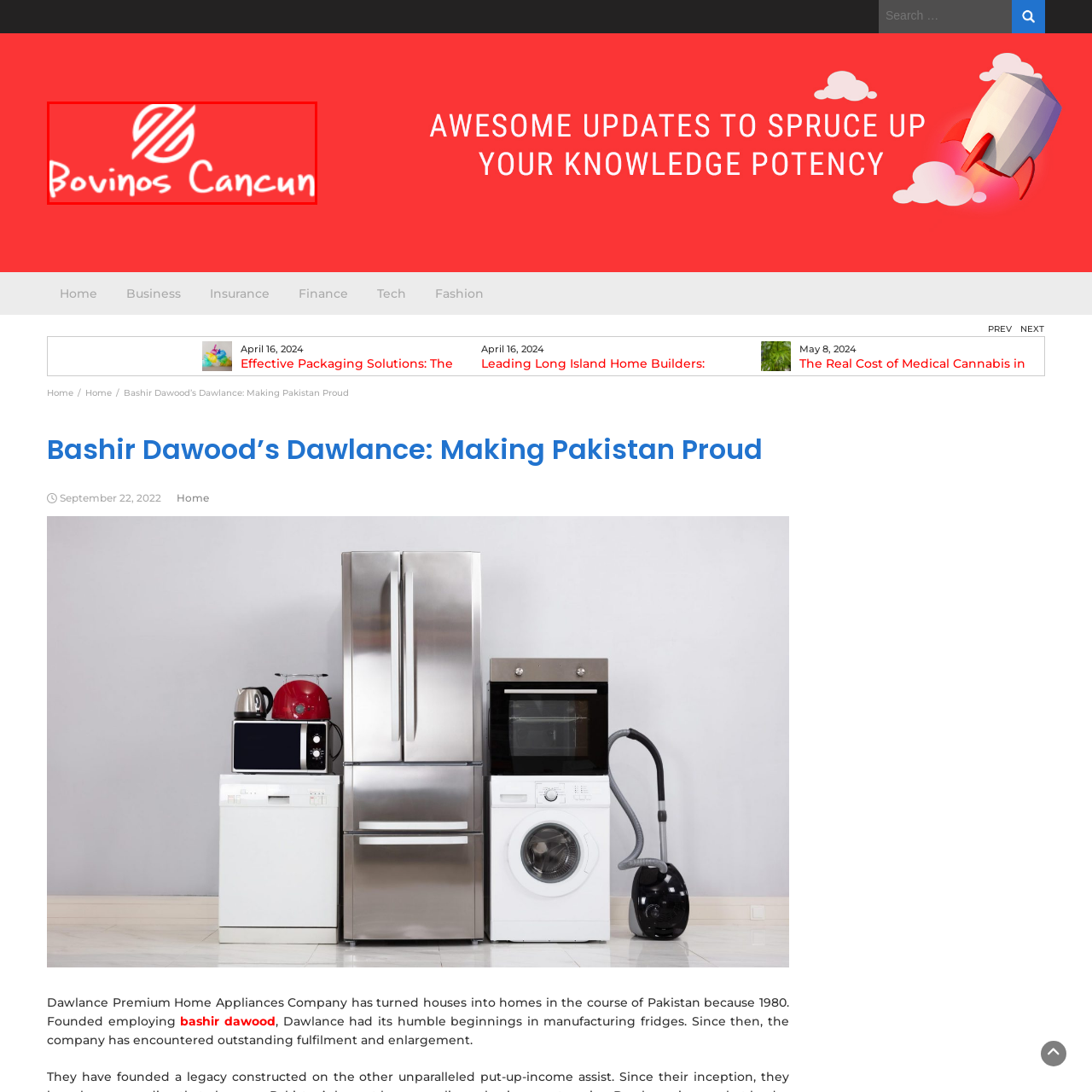Give a detailed account of the picture within the red bounded area.

The image displays the logo for "Bovinos Cancun," characterized by a vibrant red background. The logo features elegant white typography, with the name "Bovinos Cancun" prominently displayed. The design includes a stylized graphic element that adds a modern touch, reflecting the establishment's branding as a trendy dining destination. This logo symbolizes the restaurant's commitment to quality and a lively dining experience in Cancun.